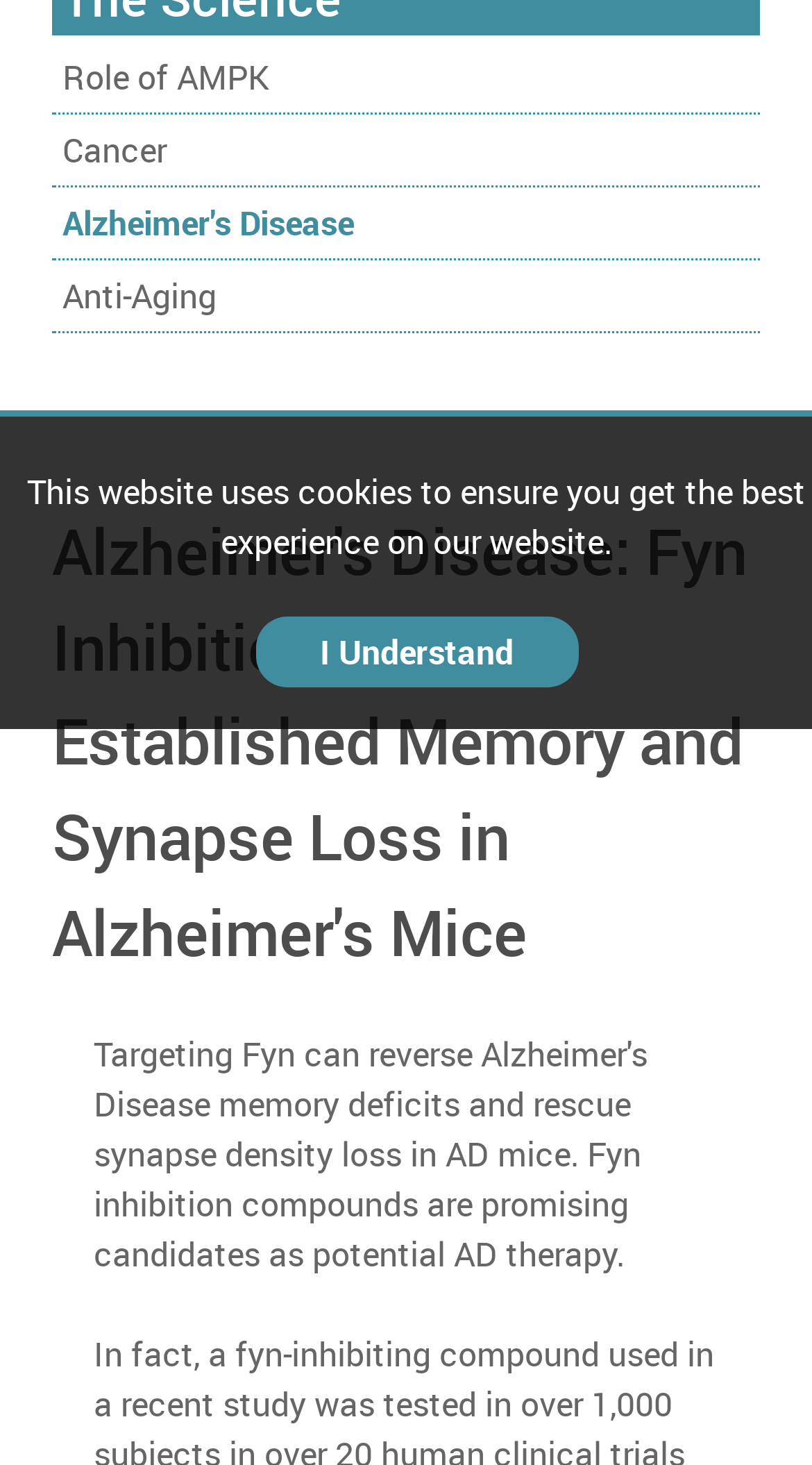Determine the bounding box for the described HTML element: "I Understand". Ensure the coordinates are four float numbers between 0 and 1 in the format [left, top, right, bottom].

[0.314, 0.421, 0.712, 0.469]